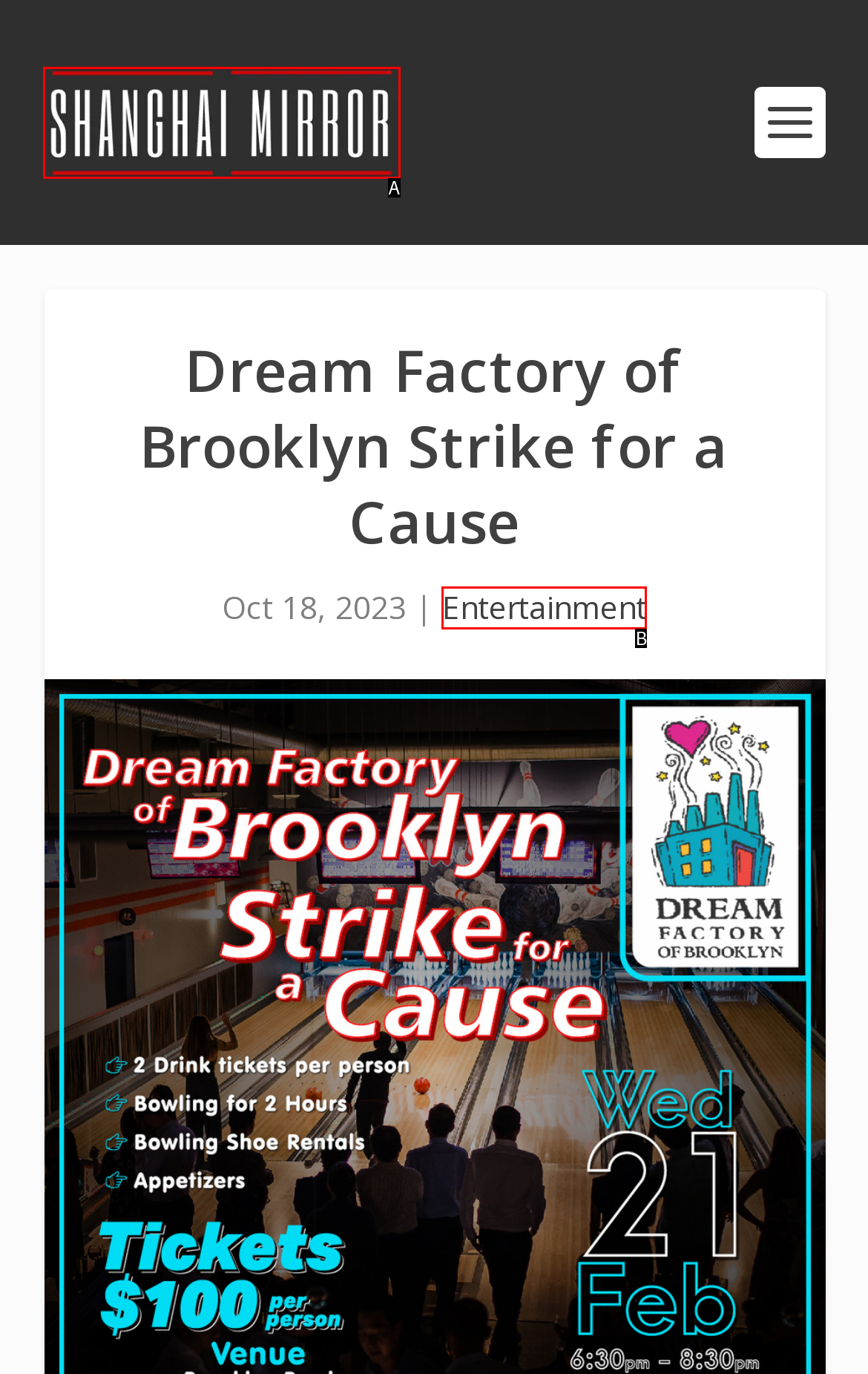Identify which option matches the following description: Entertainment
Answer by giving the letter of the correct option directly.

B